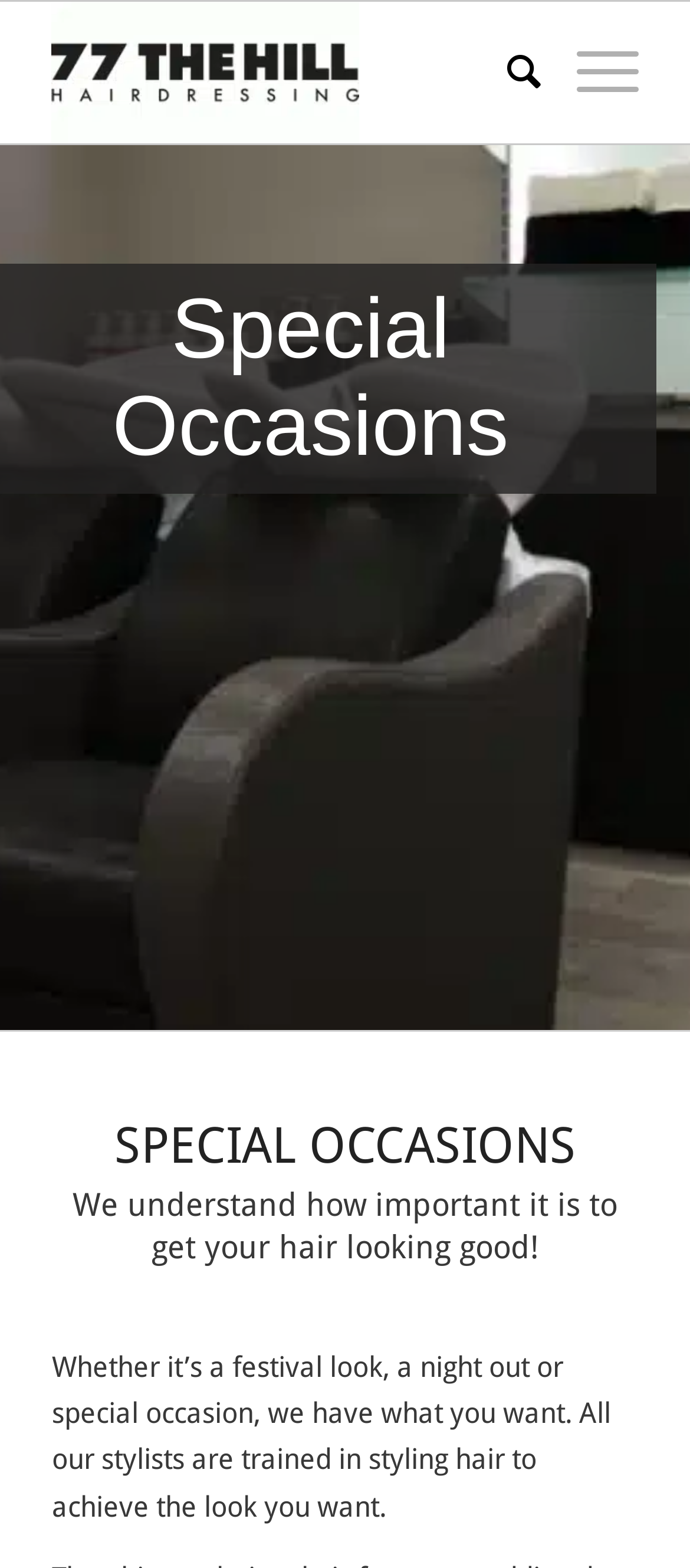Use a single word or phrase to answer this question: 
What type of styling services does the salon offer?

Festival look, night out, special occasion